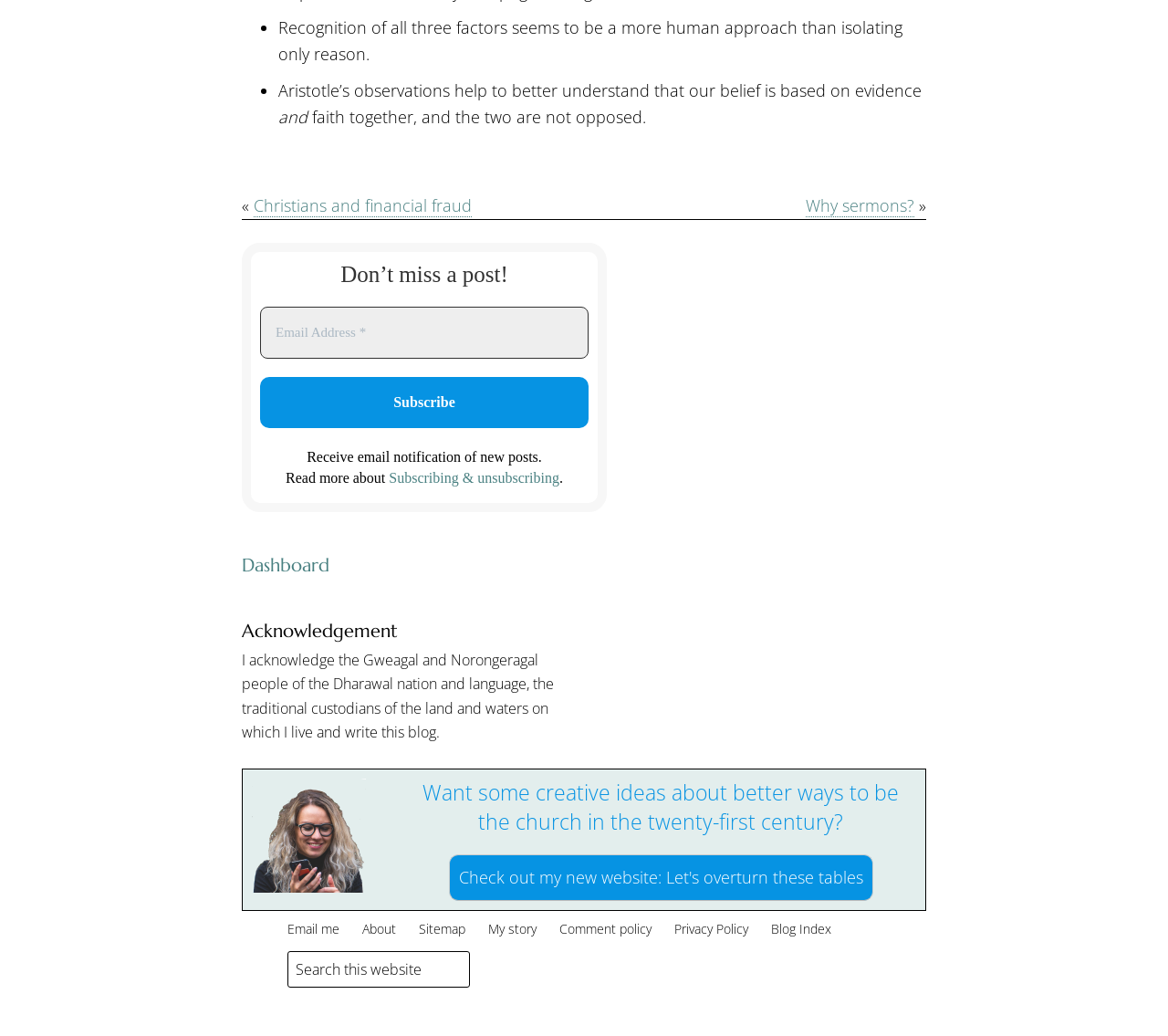Identify the bounding box for the UI element described as: "Christians and financial fraud". The coordinates should be four float numbers between 0 and 1, i.e., [left, top, right, bottom].

[0.217, 0.188, 0.404, 0.21]